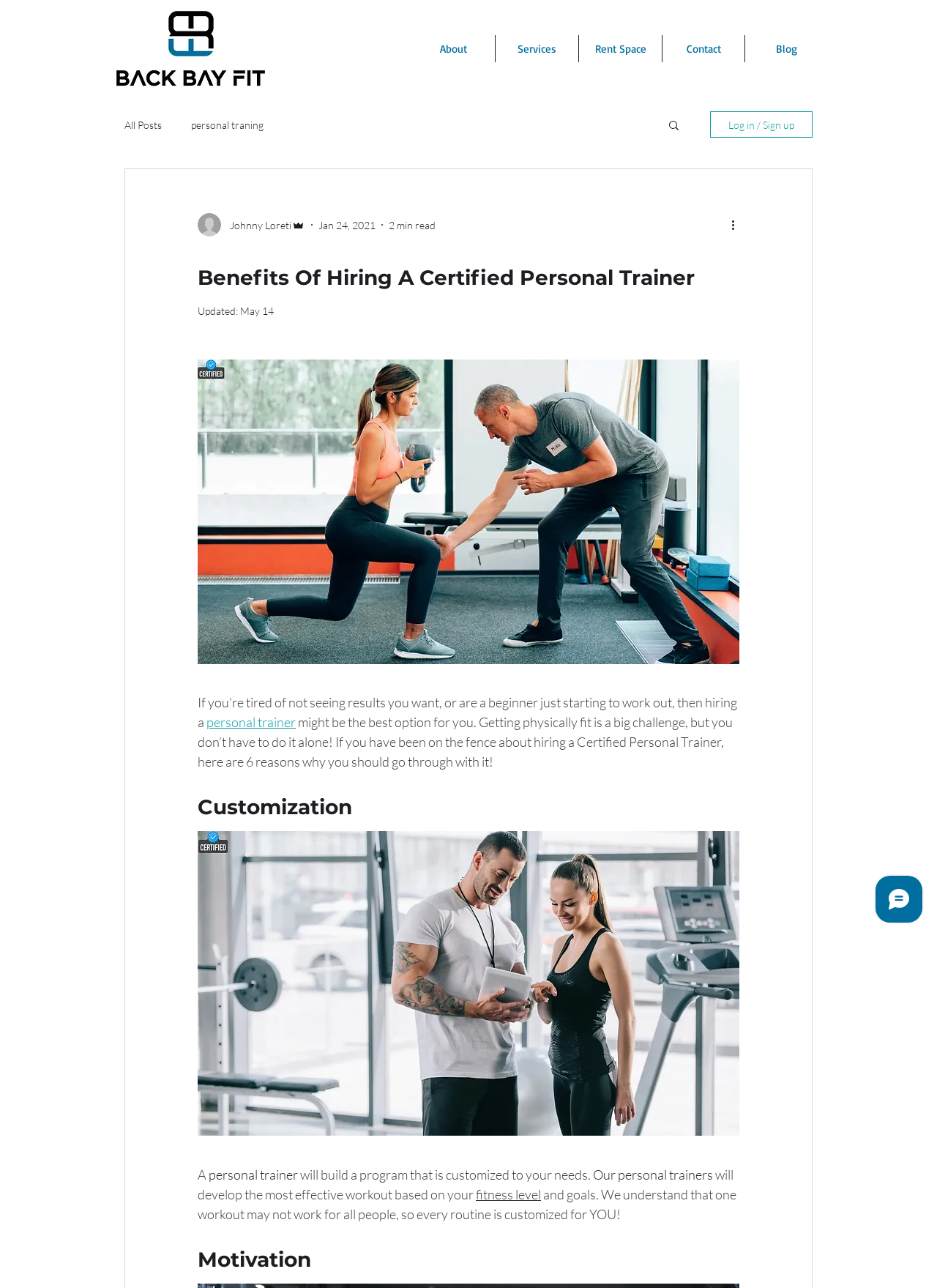Can you give a comprehensive explanation to the question given the content of the image?
What is the purpose of the 'Search' button?

I inferred the purpose of the 'Search' button by its name and its location in the navigation section of the webpage, which suggests that it is used to search for content within the website.